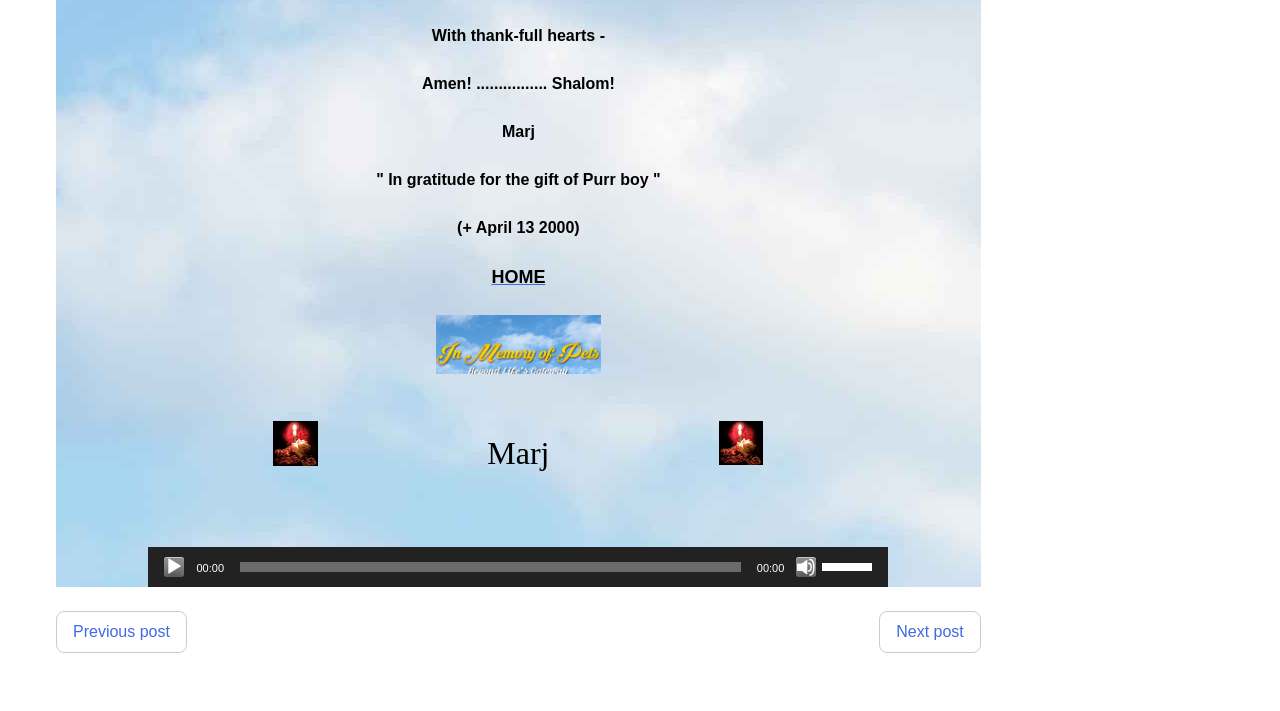What is the maximum value of the volume slider?
Based on the screenshot, provide a one-word or short-phrase response.

100